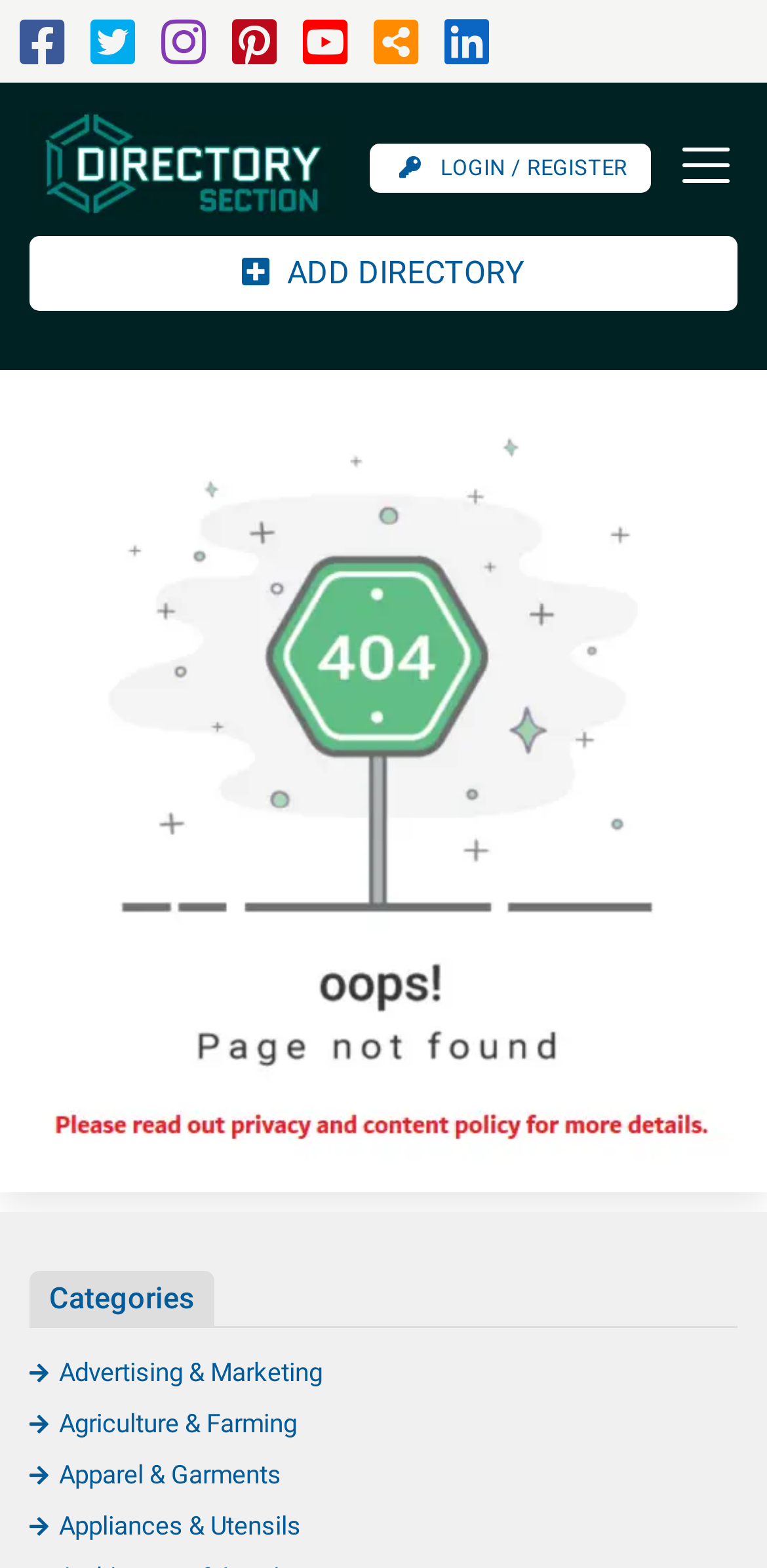Determine the bounding box coordinates for the area that needs to be clicked to fulfill this task: "Toggle navigation". The coordinates must be given as four float numbers between 0 and 1, i.e., [left, top, right, bottom].

[0.849, 0.08, 0.962, 0.13]